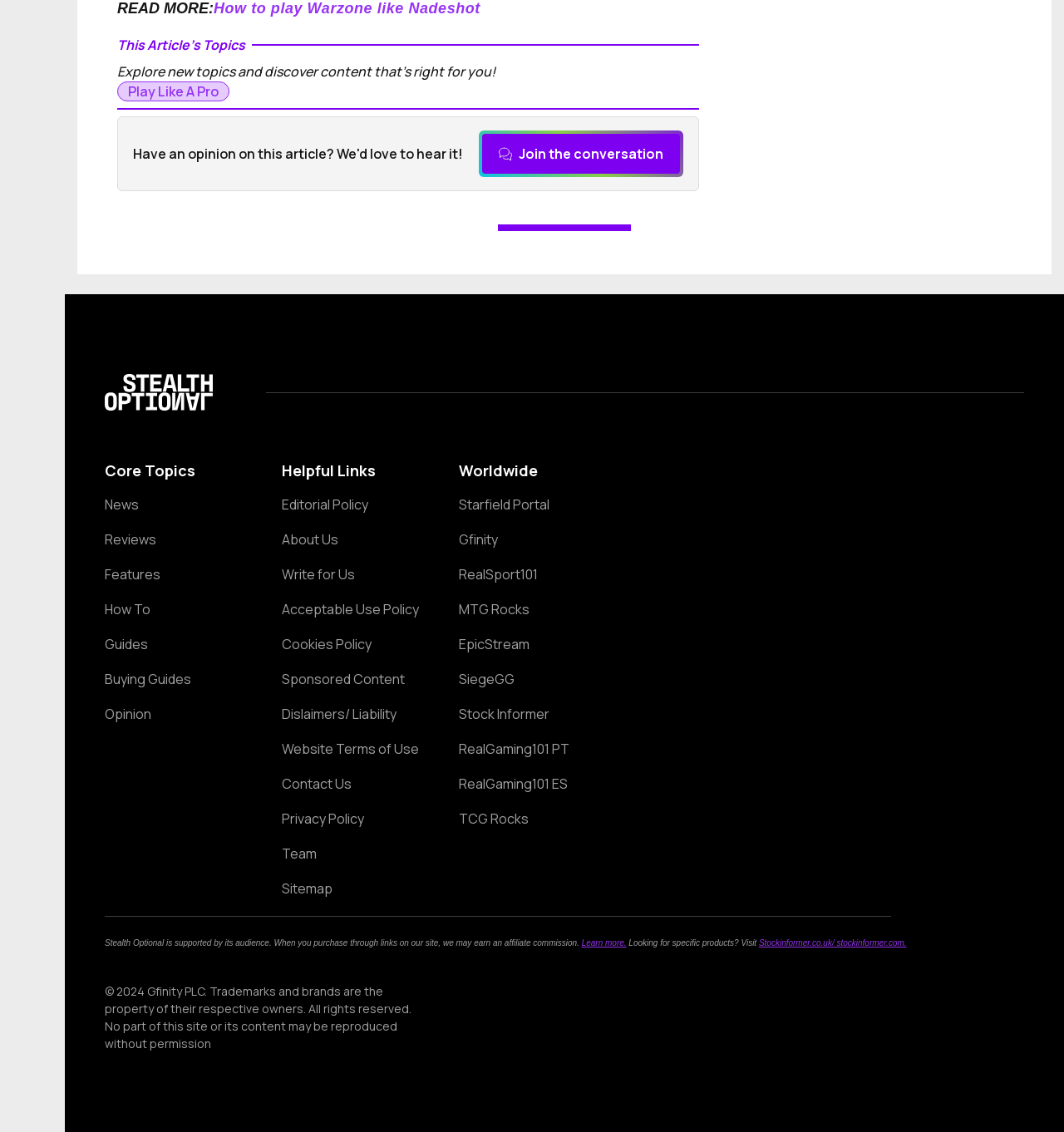Determine the coordinates of the bounding box for the clickable area needed to execute this instruction: "Visit the 'News' section".

[0.098, 0.439, 0.227, 0.452]